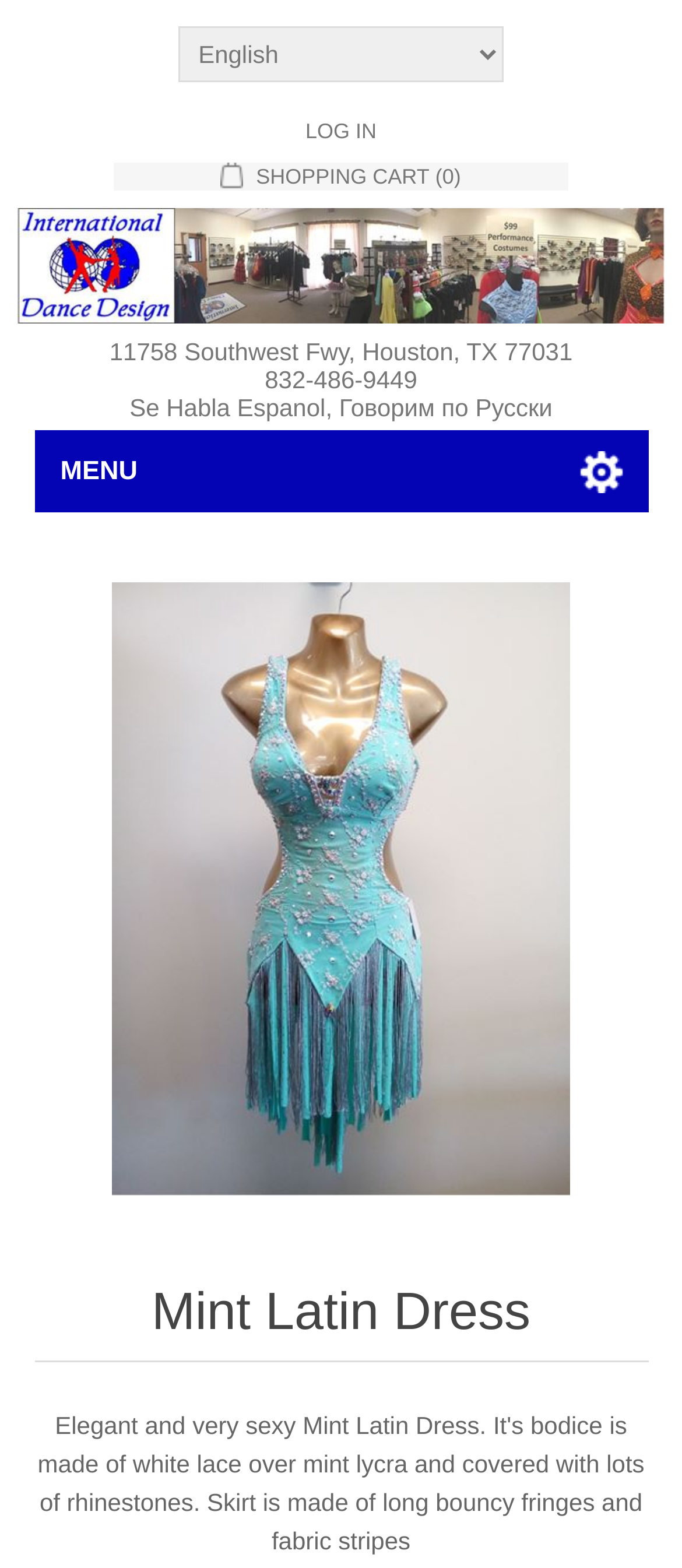What is the phone number of the vendor?
Refer to the image and provide a one-word or short phrase answer.

832-486-9449